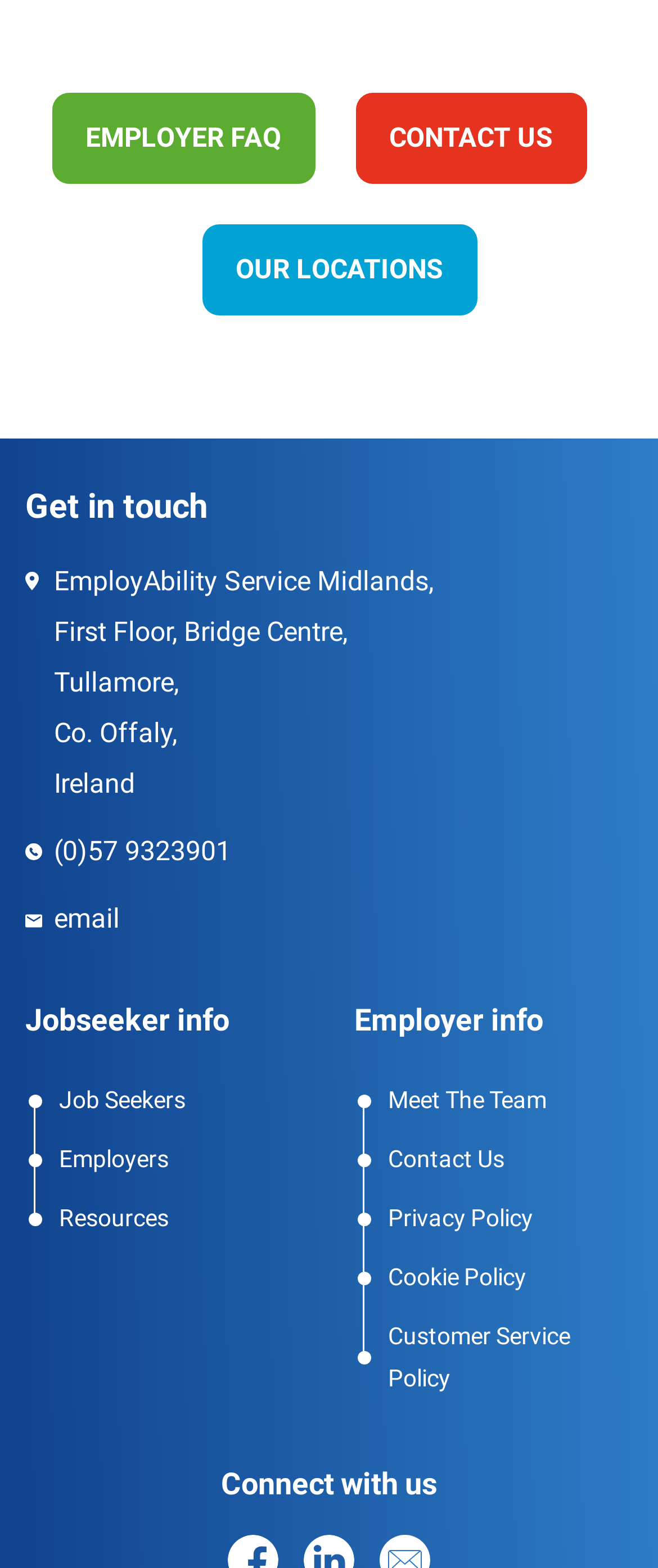Can you find the bounding box coordinates of the area I should click to execute the following instruction: "Get in touch through email"?

[0.038, 0.57, 0.962, 0.602]